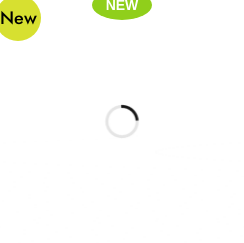How many tags are above the loader?
Provide a one-word or short-phrase answer based on the image.

Two